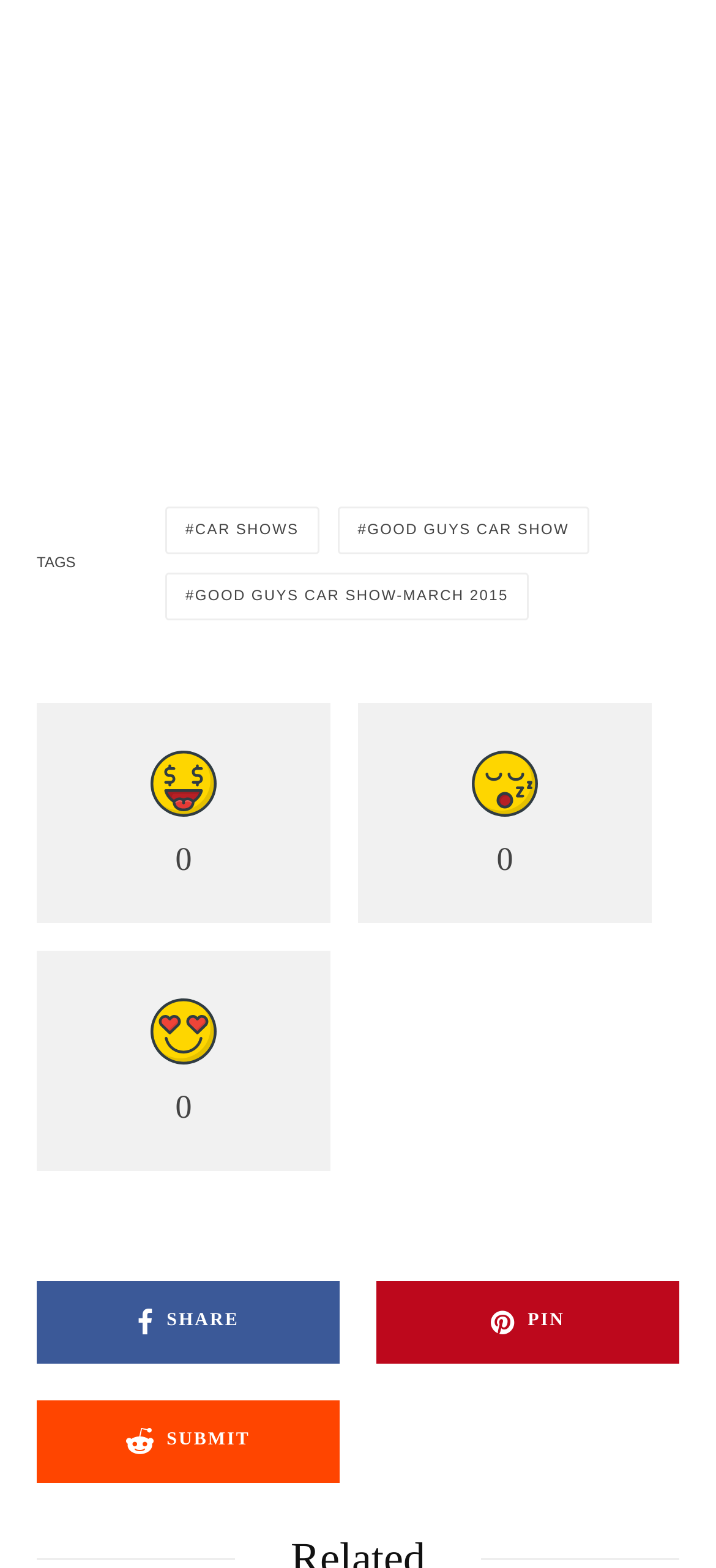How many car show links are there?
Answer the question with just one word or phrase using the image.

3